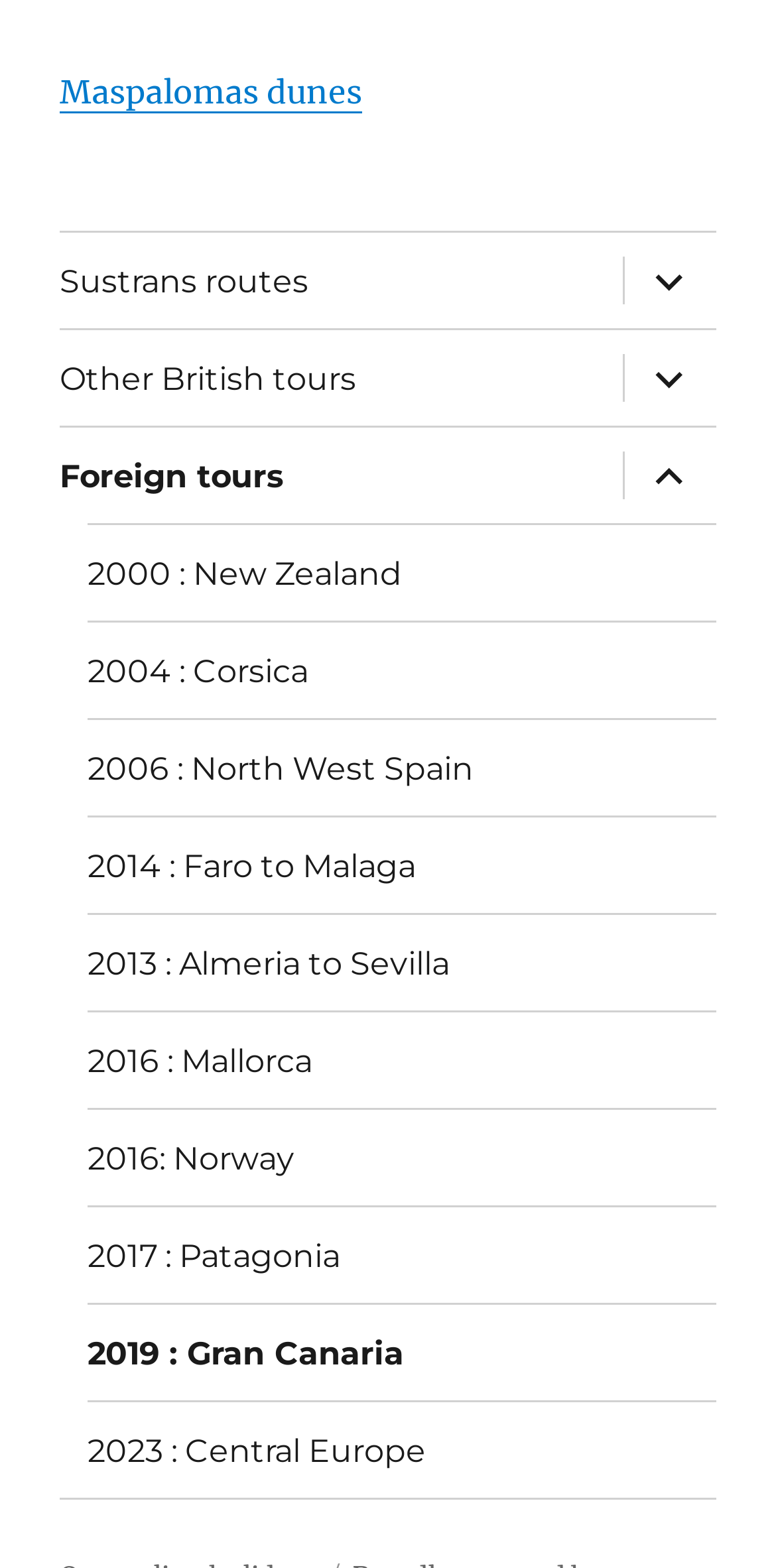Respond to the question below with a concise word or phrase:
What is the last link in the navigation menu?

2023 : Central Europe